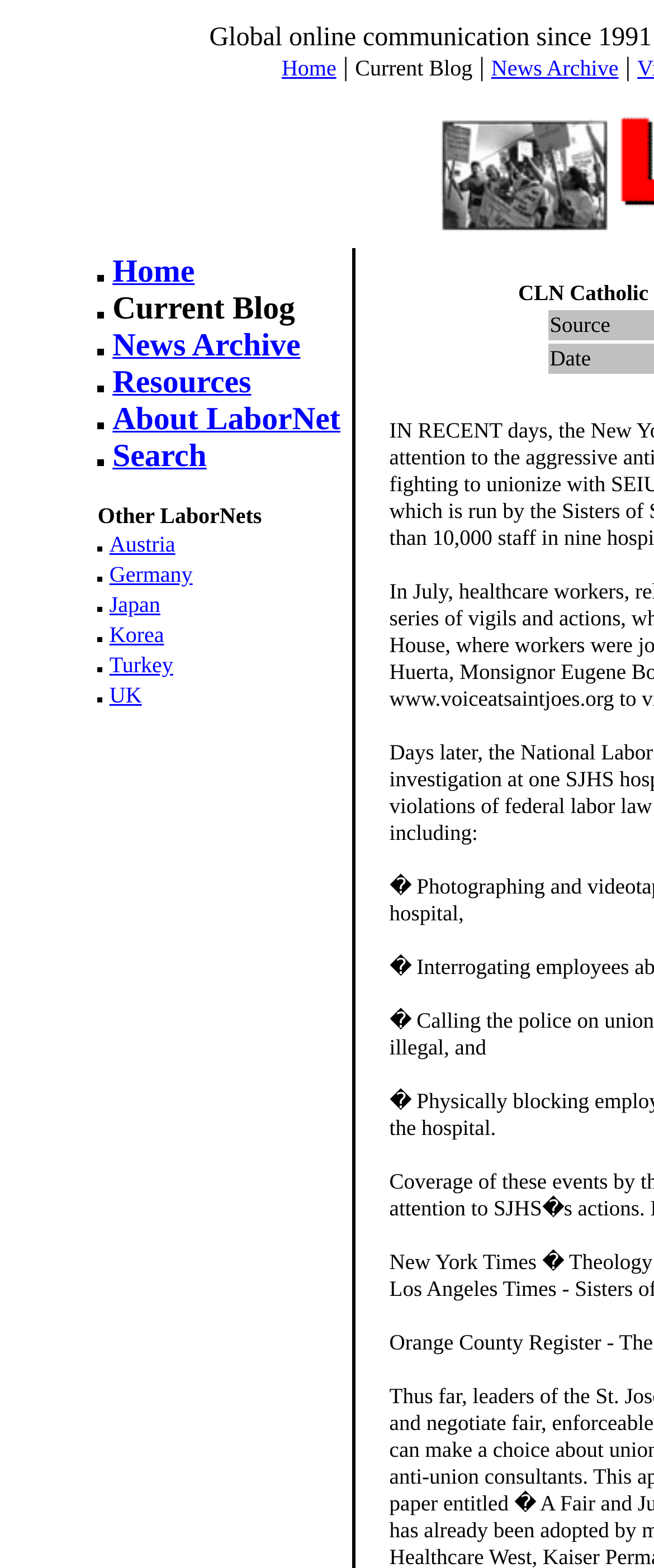Please use the details from the image to answer the following question comprehensively:
How many images are there in the navigation menu?

I counted the number of image elements within the navigation menu and found that there are 11 images, each corresponding to a navigation link.